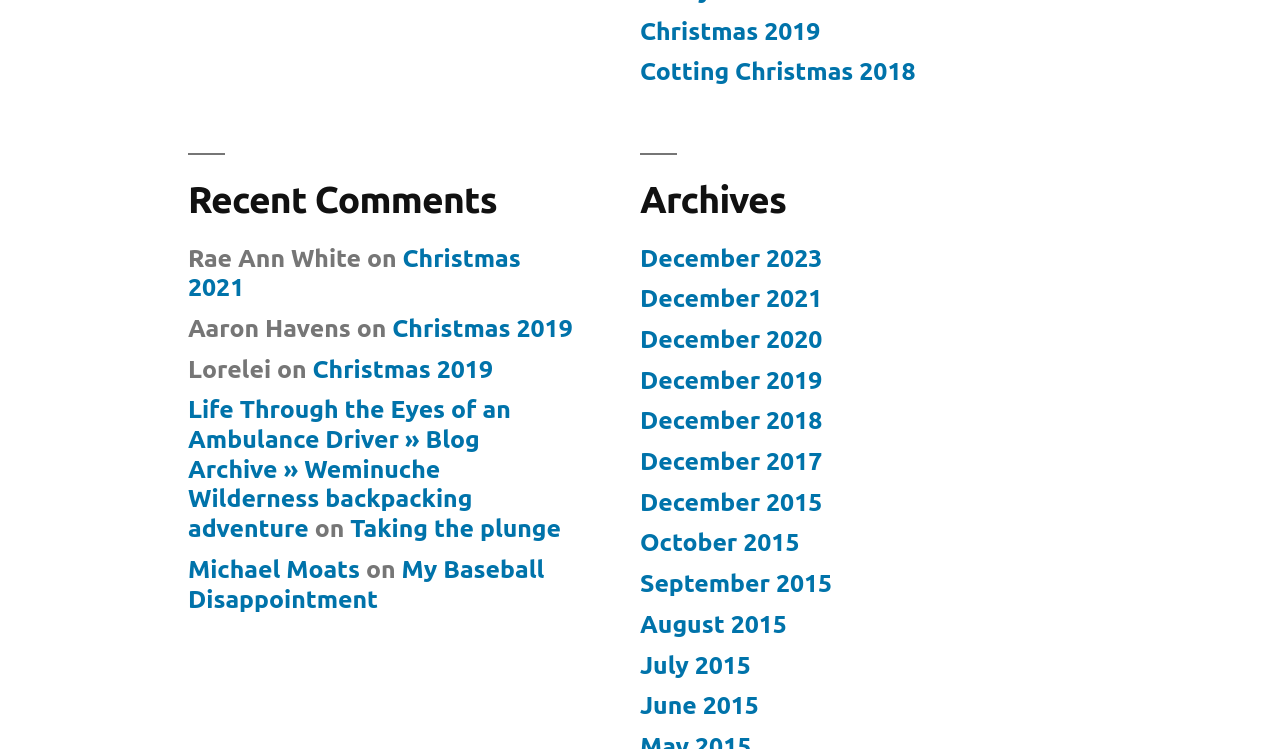How many links are present in the 'Archives' section?
Look at the screenshot and give a one-word or phrase answer.

12